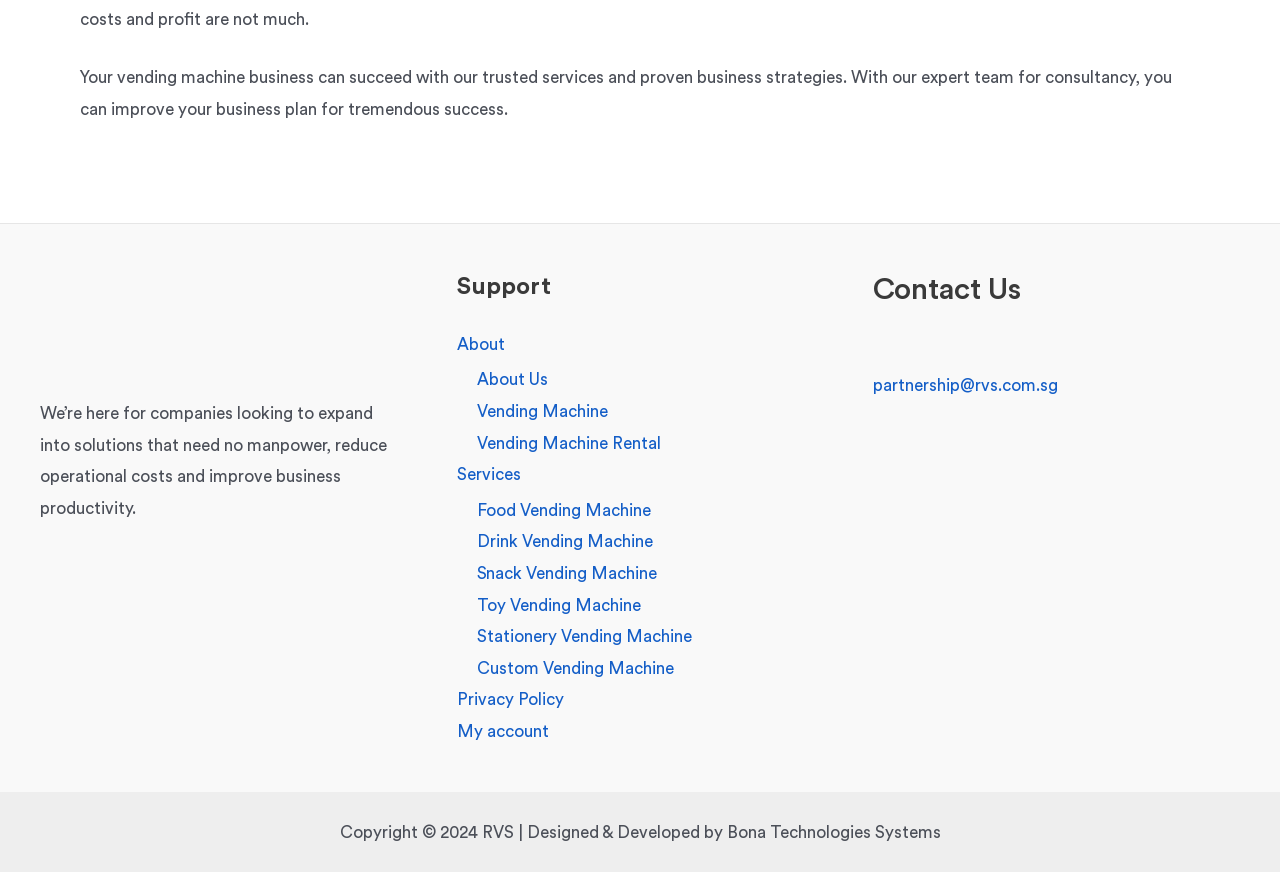Use a single word or phrase to respond to the question:
What is the name of the company that designed the website?

Bona Technologies Systems